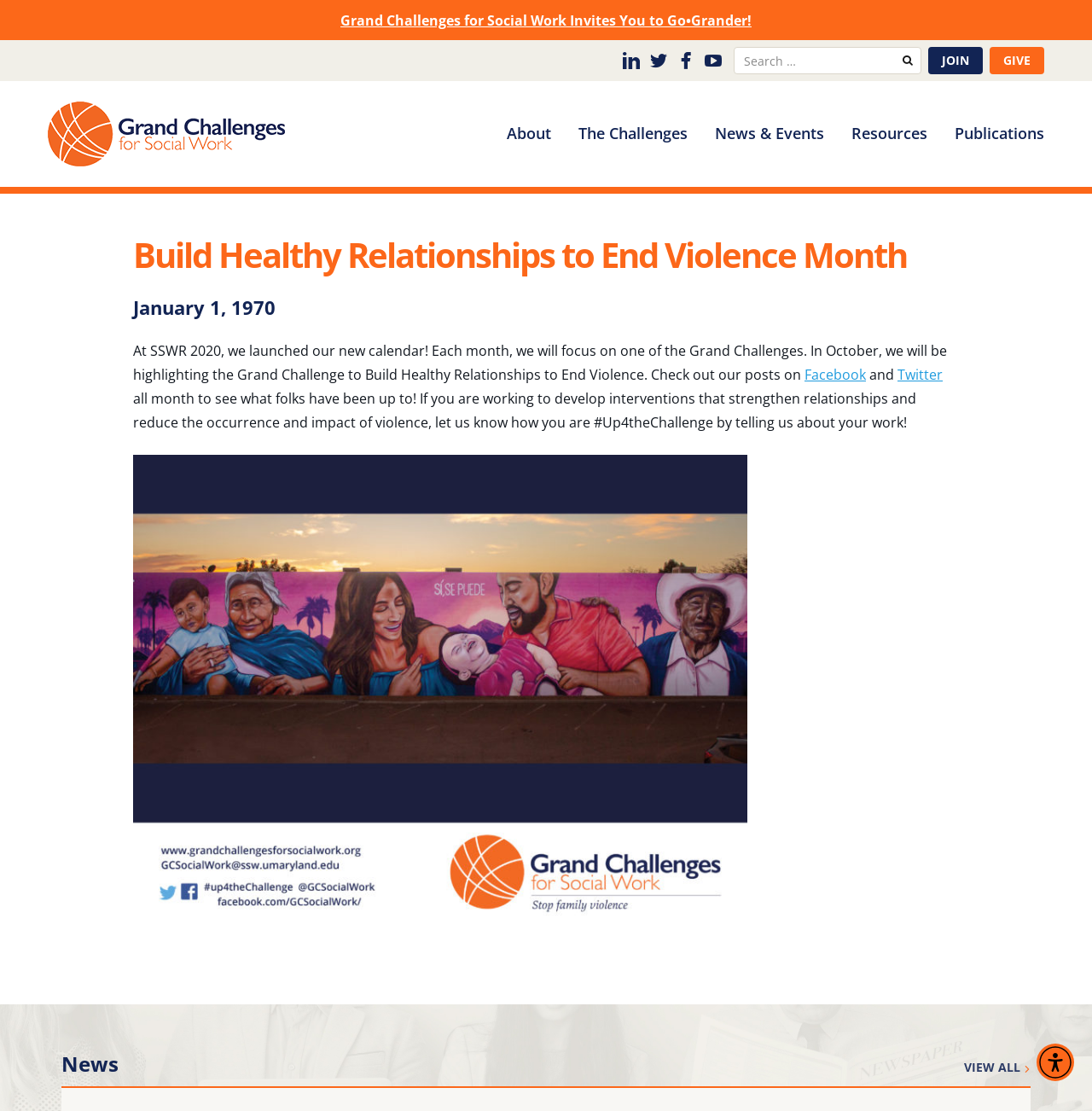Pinpoint the bounding box coordinates of the element that must be clicked to accomplish the following instruction: "Learn about Grand Challenges for Social Work". The coordinates should be in the format of four float numbers between 0 and 1, i.e., [left, top, right, bottom].

[0.044, 0.091, 0.262, 0.15]